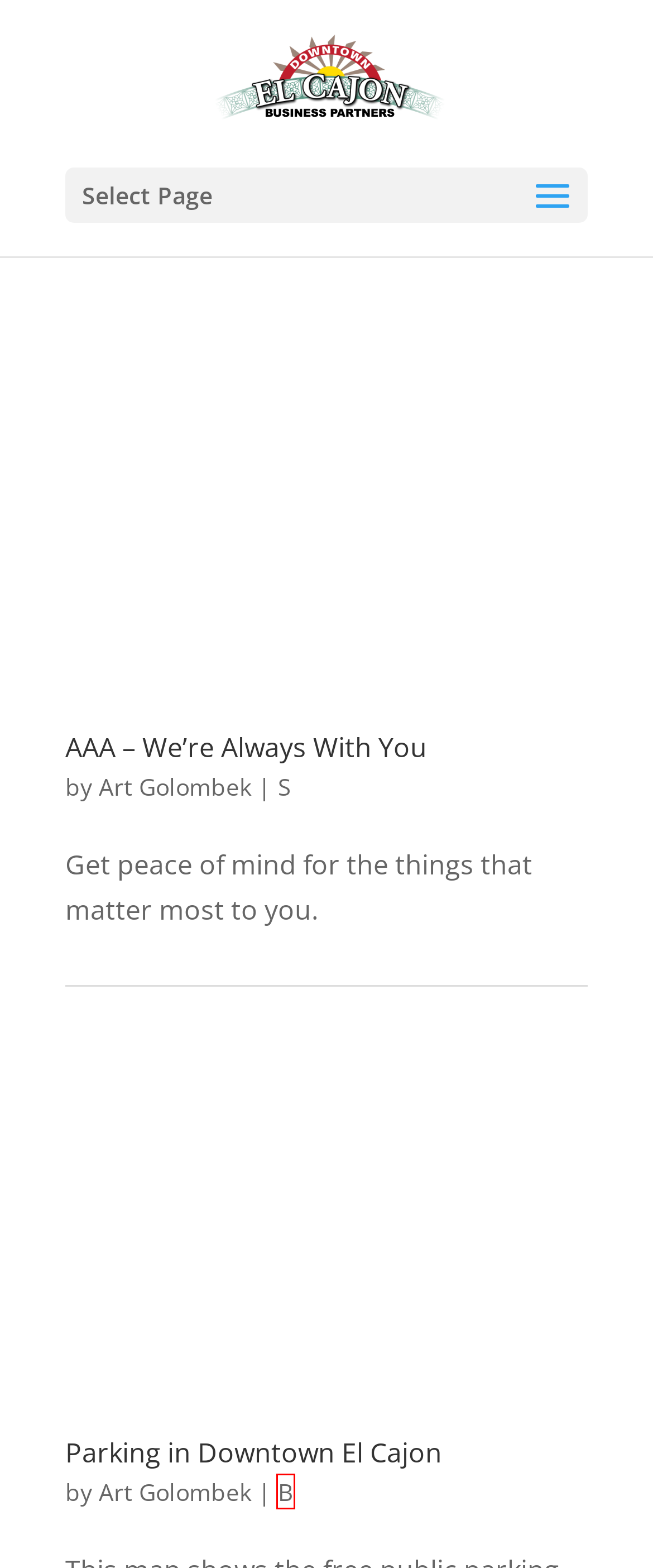You have a screenshot of a webpage with a red bounding box around an element. Choose the best matching webpage description that would appear after clicking the highlighted element. Here are the candidates:
A. DMCA Compliance | Downtown El Cajon
B. Opening Day for Dinner & A Concert | Downtown El Cajon
C. AAA - We're Always With You | Downtown El Cajon
D. Parking in Downtown El Cajon | Downtown El Cajon
E. Terms of Use | Downtown El Cajon
F. B Archives | Downtown El Cajon
G. Downtown El Cajon Business Partners | Live, Play, Shop, Enjoy!
H. S Archives | Downtown El Cajon

F